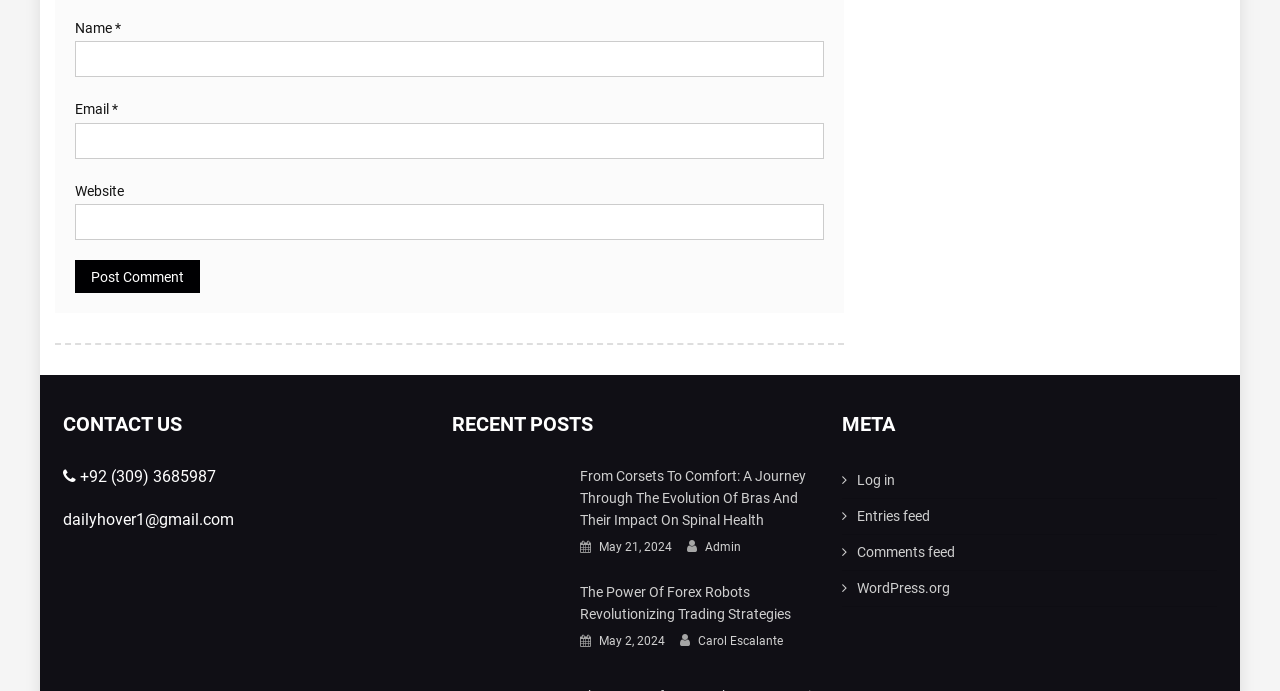Identify the bounding box coordinates of the area you need to click to perform the following instruction: "Check the contact information".

[0.059, 0.676, 0.168, 0.703]